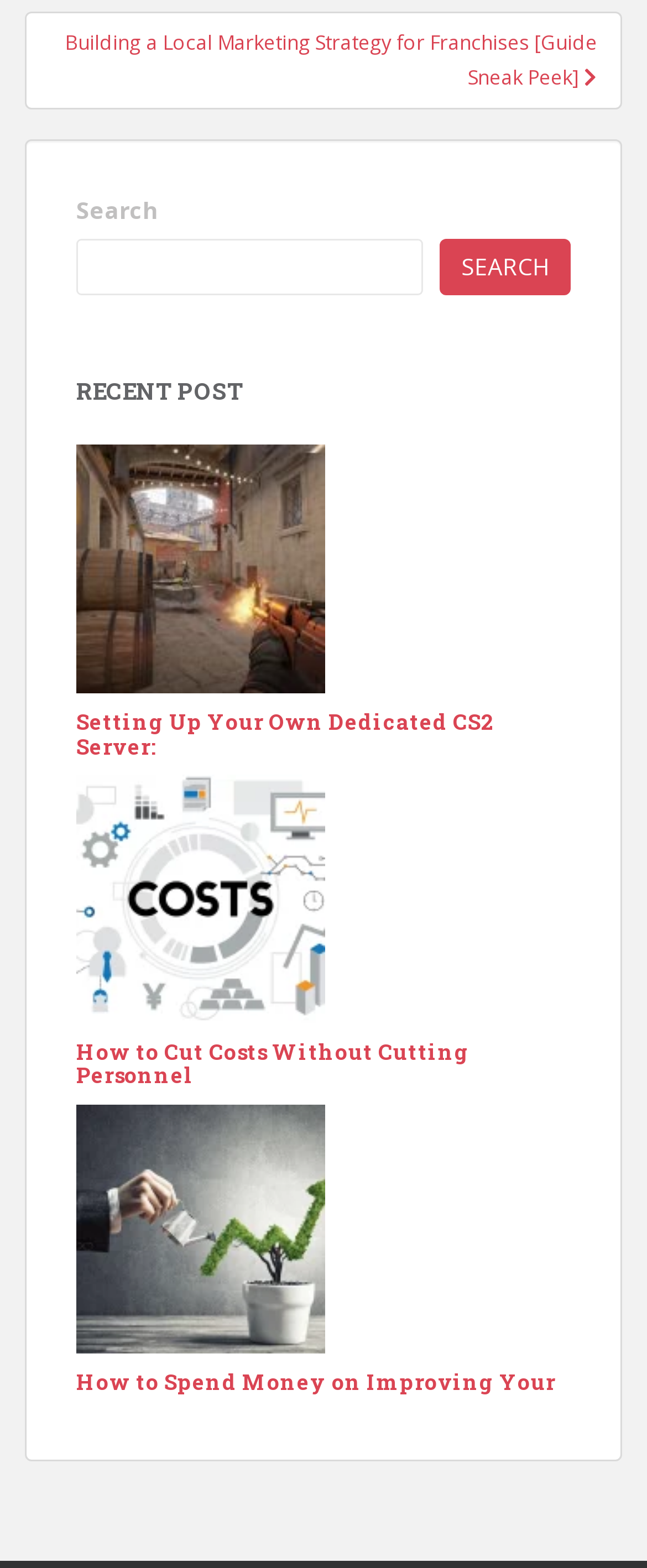What is the topic of the first recent post?
Look at the webpage screenshot and answer the question with a detailed explanation.

The first recent post has a link with the text 'cs2-spray-control' and an image, suggesting that the topic of this post is related to setting up a CS2 server.